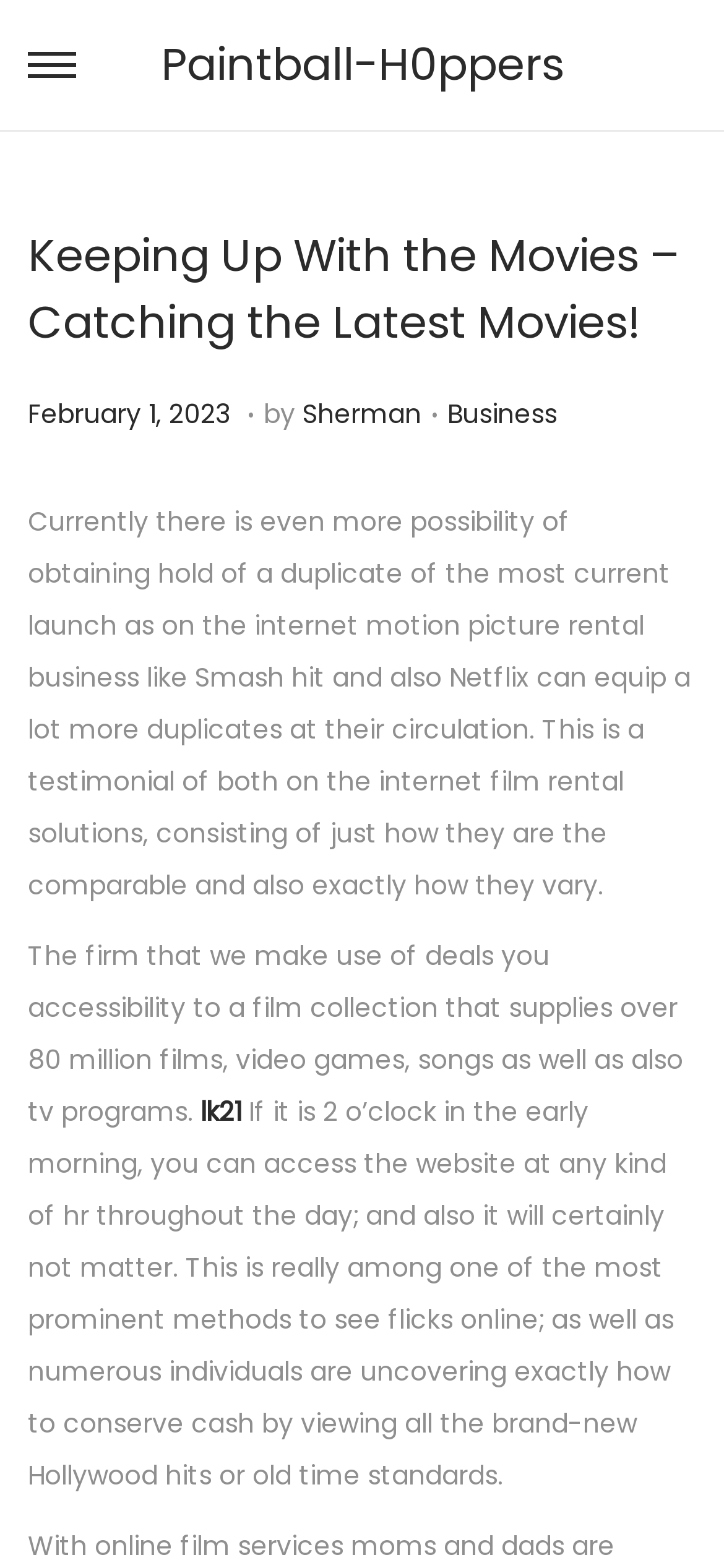Who is the author of the post?
Based on the image, answer the question in a detailed manner.

I found the author's name by looking at the text 'by Sherman' which is located below the date of the post and above the text 'Posted in'.